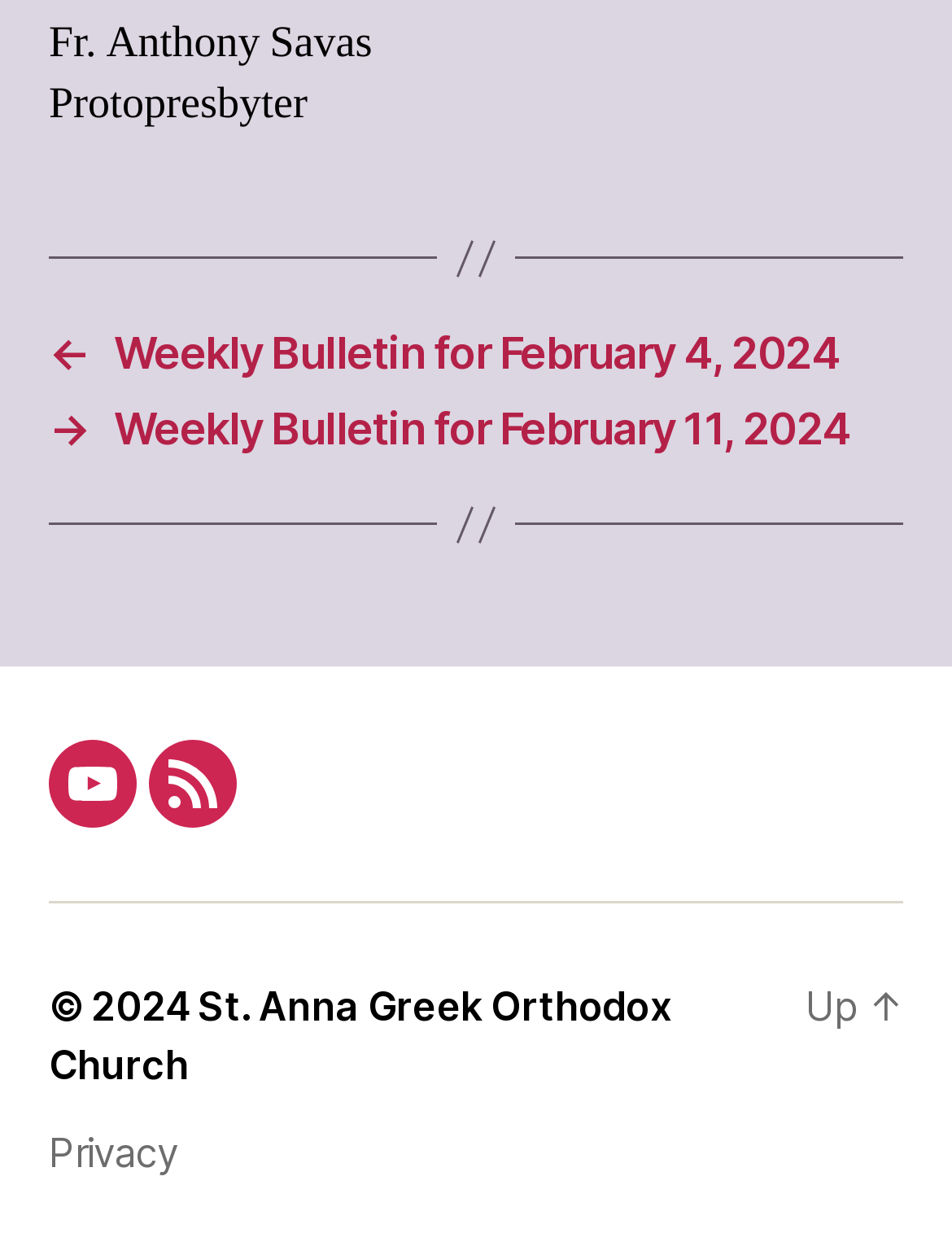Utilize the details in the image to thoroughly answer the following question: What is the copyright year?

The copyright year is mentioned at the bottom of the webpage, which is '2024', as indicated by the StaticText element with the text '© 2024'.